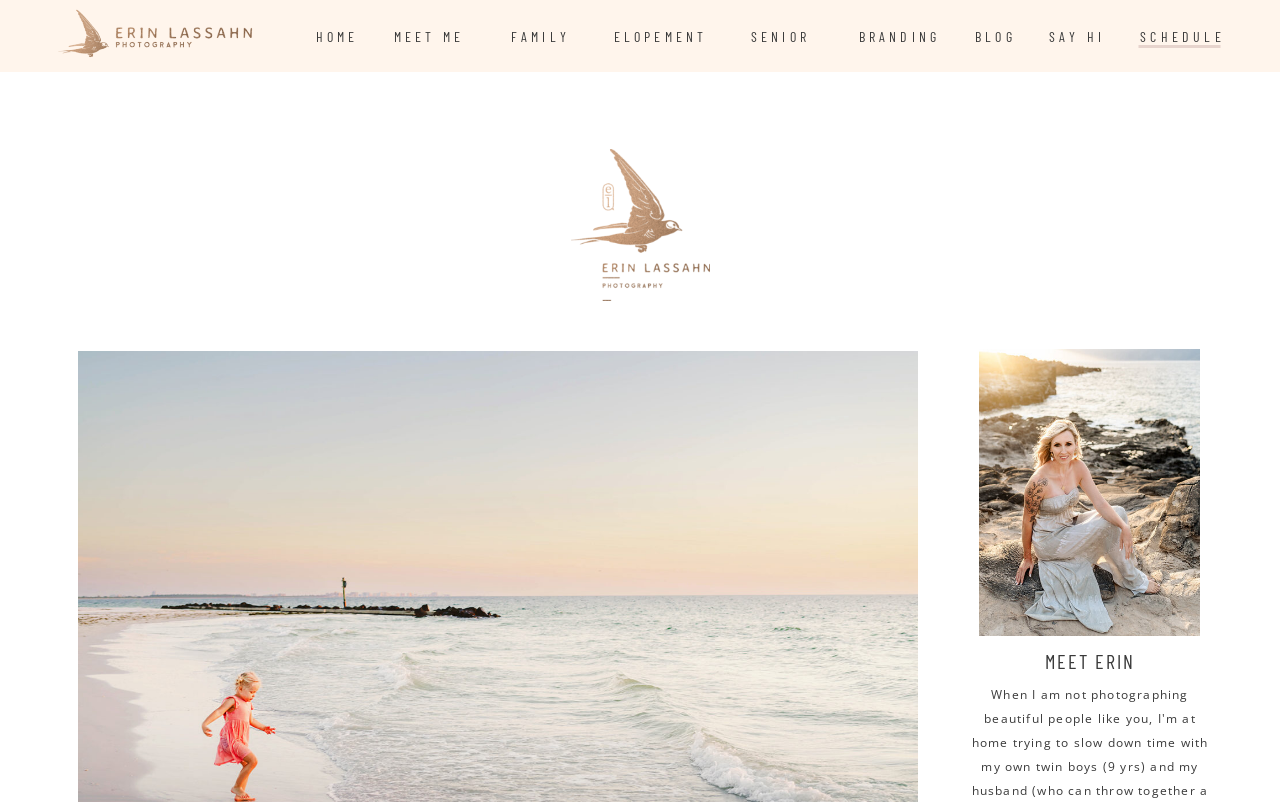Pinpoint the bounding box coordinates of the clickable area necessary to execute the following instruction: "Read about MEET ERIN". The coordinates should be given as four float numbers between 0 and 1, namely [left, top, right, bottom].

[0.816, 0.809, 0.886, 0.839]